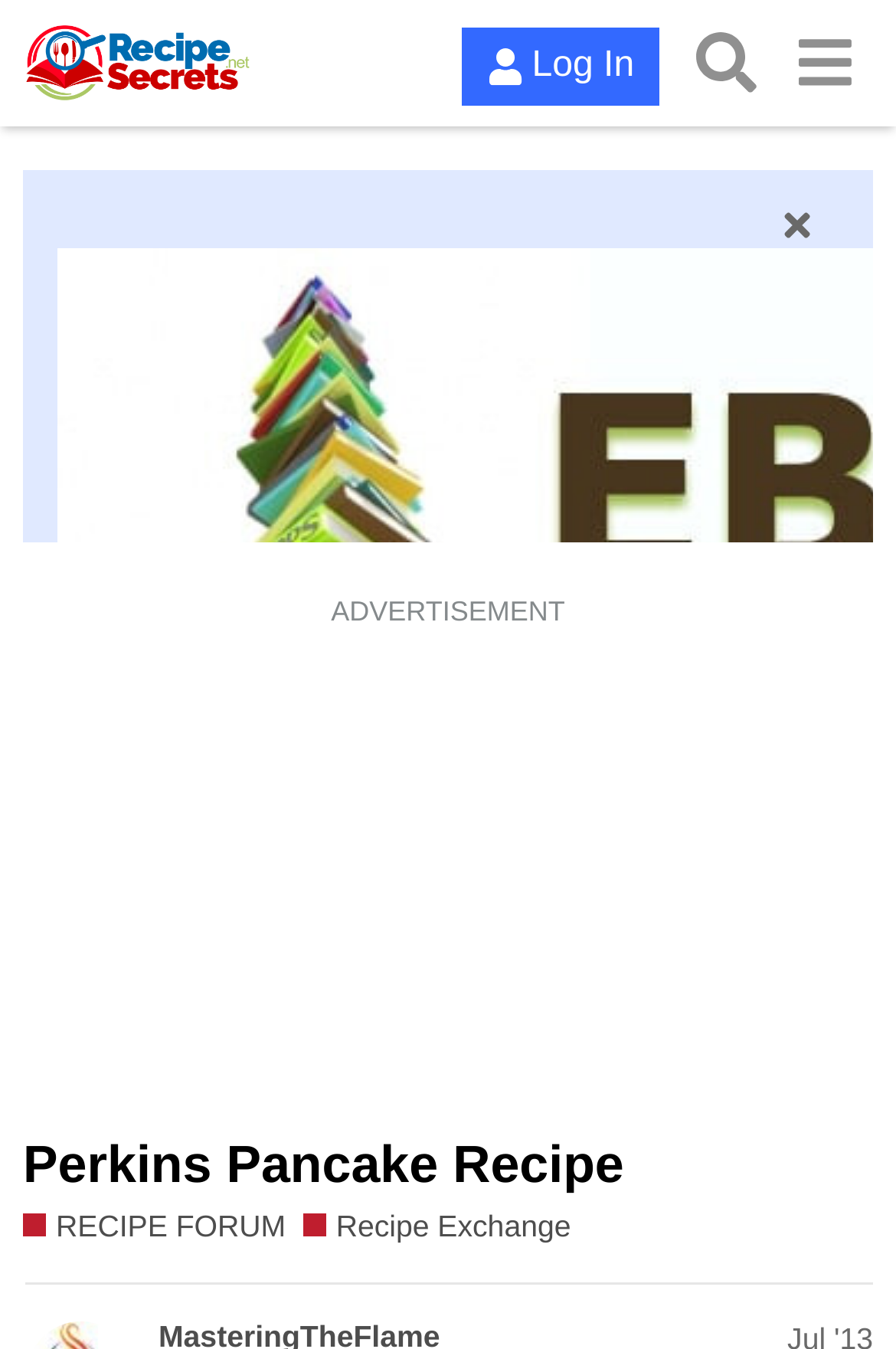Please locate the bounding box coordinates of the region I need to click to follow this instruction: "Click on HI-FI".

None